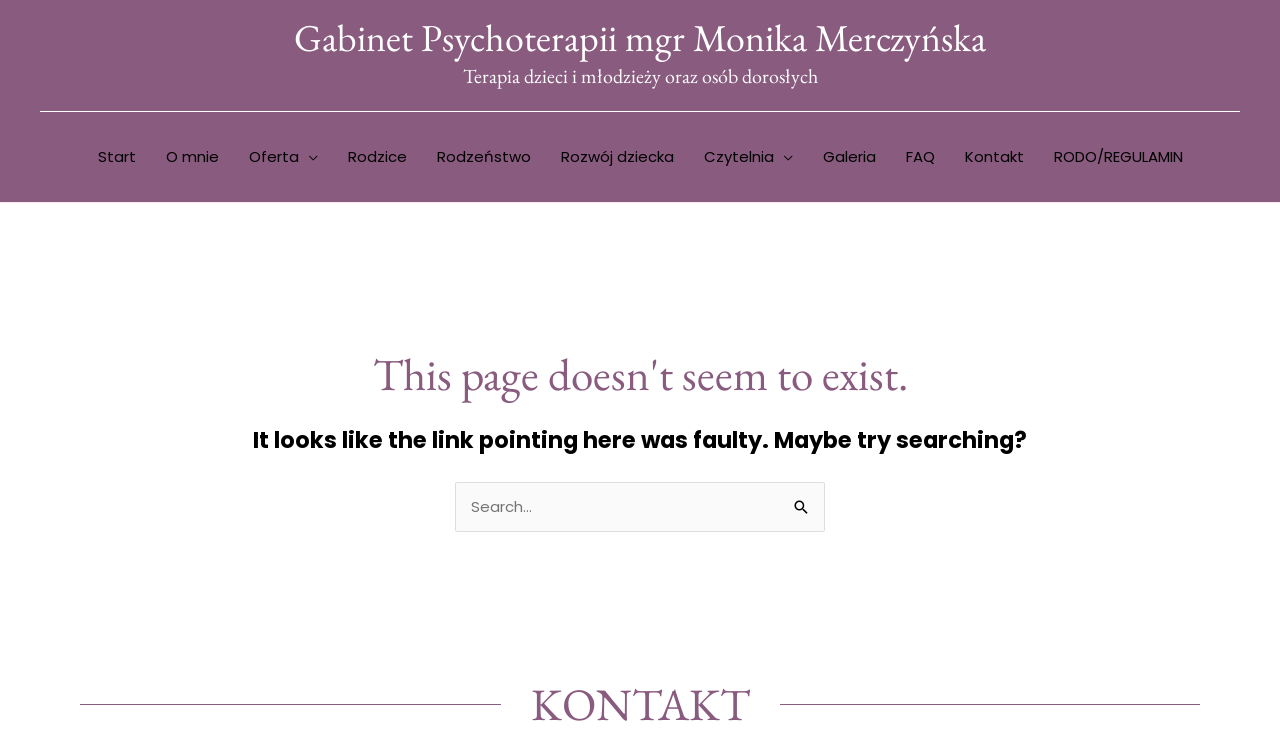Identify and provide the main heading of the webpage.

This page doesn't seem to exist.